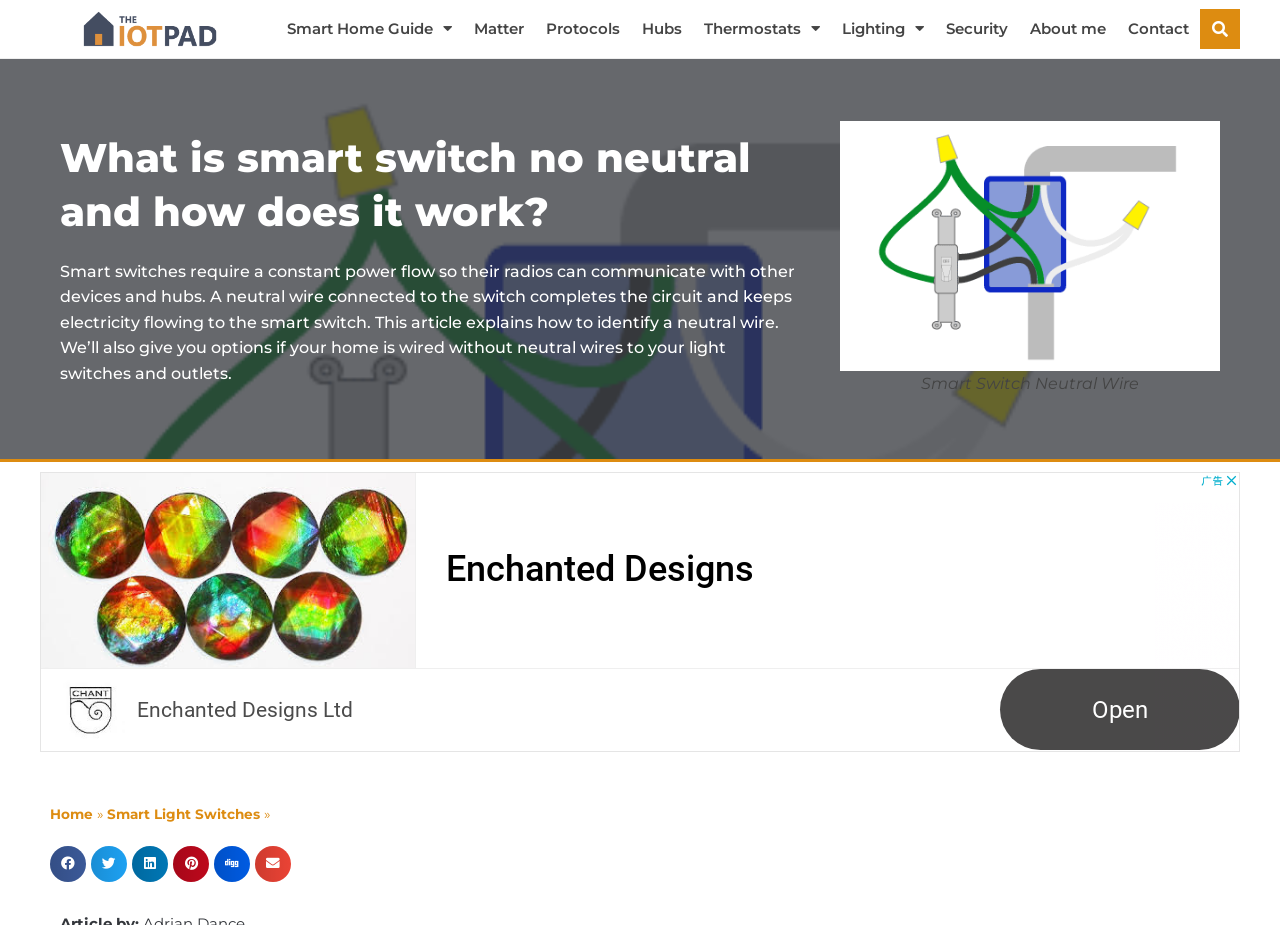Based on the element description "Contact", predict the bounding box coordinates of the UI element.

[0.873, 0.007, 0.937, 0.055]